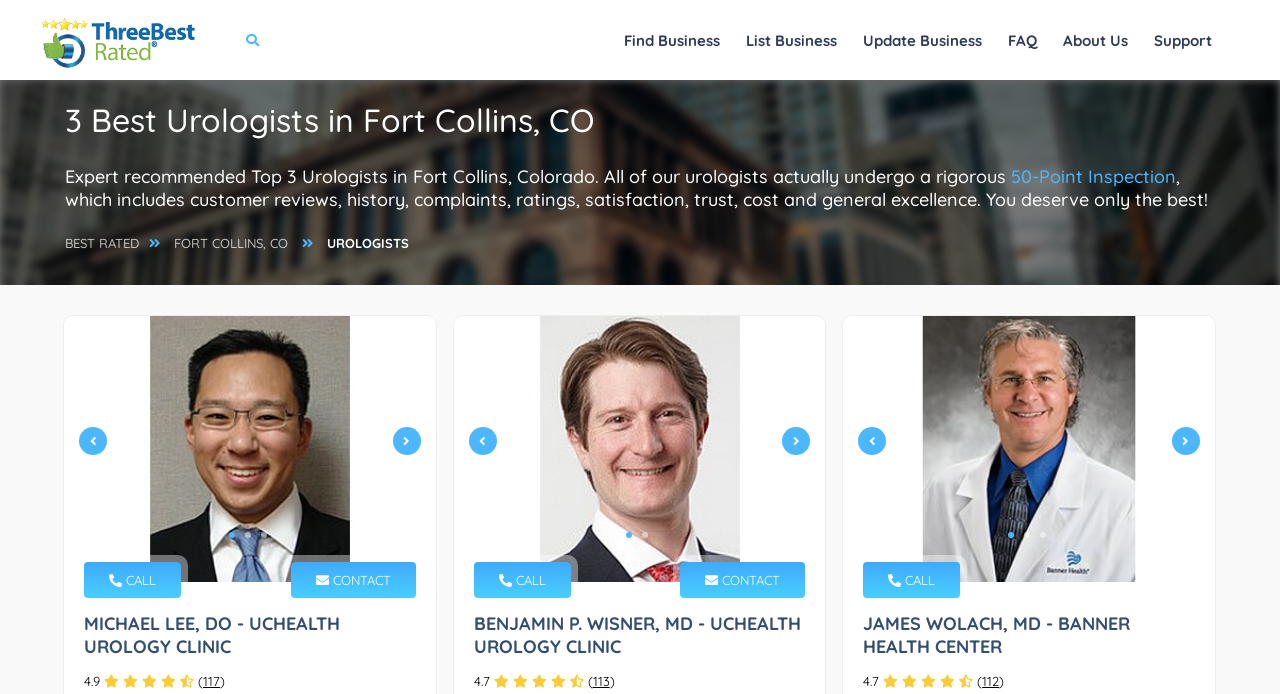Can you pinpoint the bounding box coordinates for the clickable element required for this instruction: "Click on the 'CALL' button for Michael Lee, DO"? The coordinates should be four float numbers between 0 and 1, i.e., [left, top, right, bottom].

[0.066, 0.809, 0.141, 0.861]